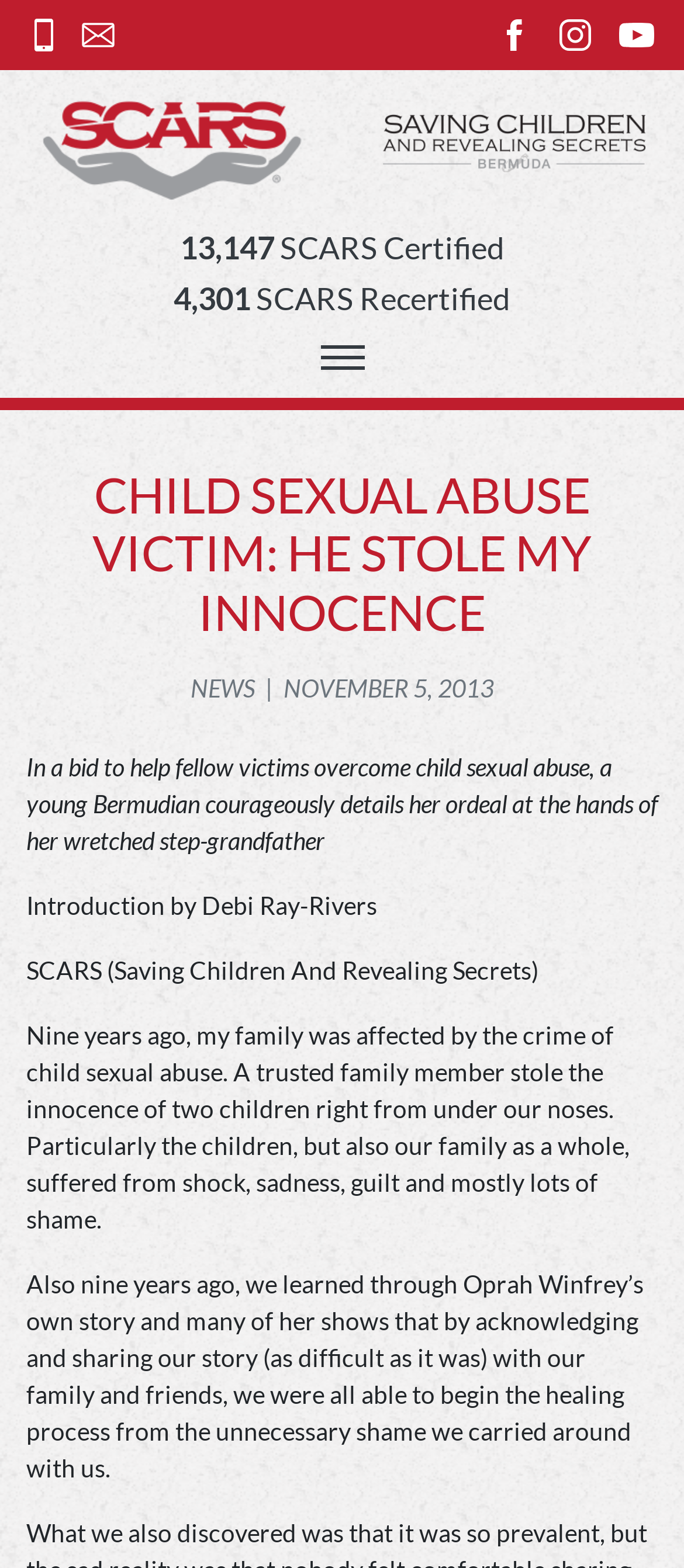How many links are on the top of the webpage?
Give a single word or phrase as your answer by examining the image.

5